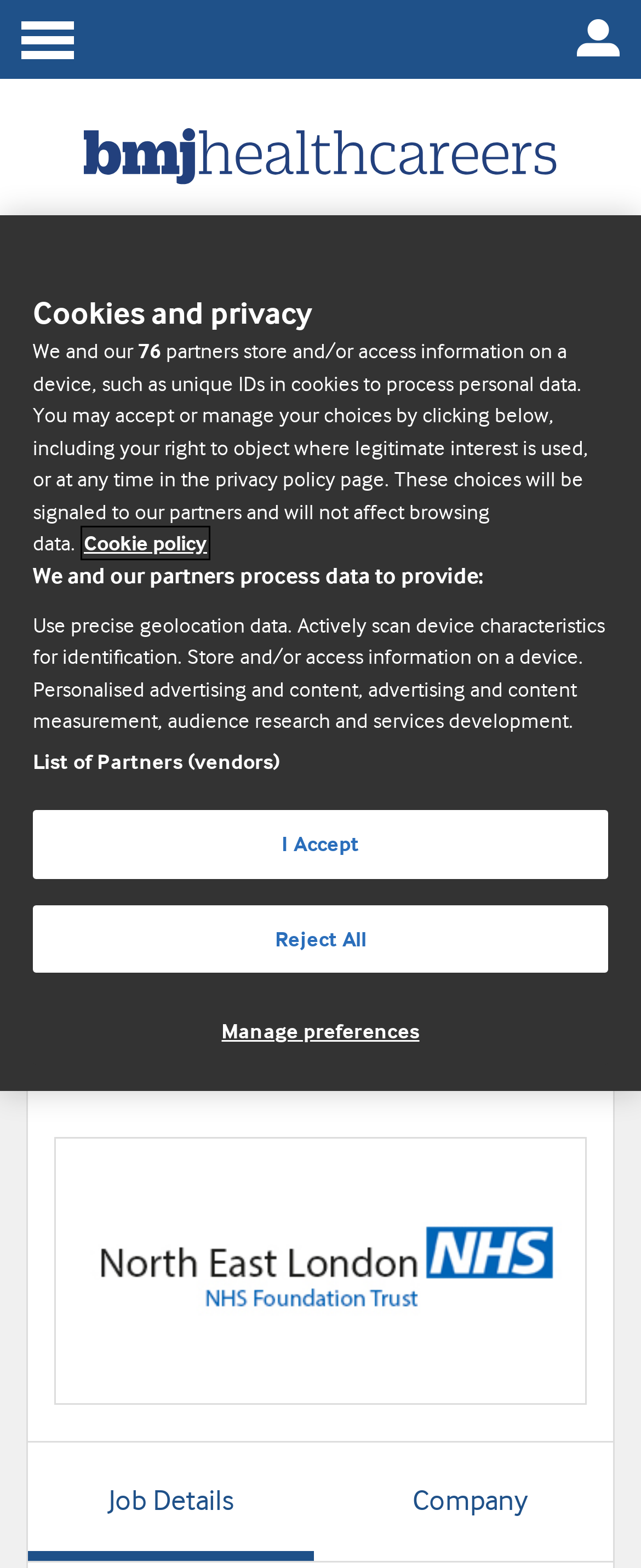Provide a one-word or one-phrase answer to the question:
What is the job title of the job posting?

Specialist Nurse/SALT/OT/ASW Psychological Practitioner